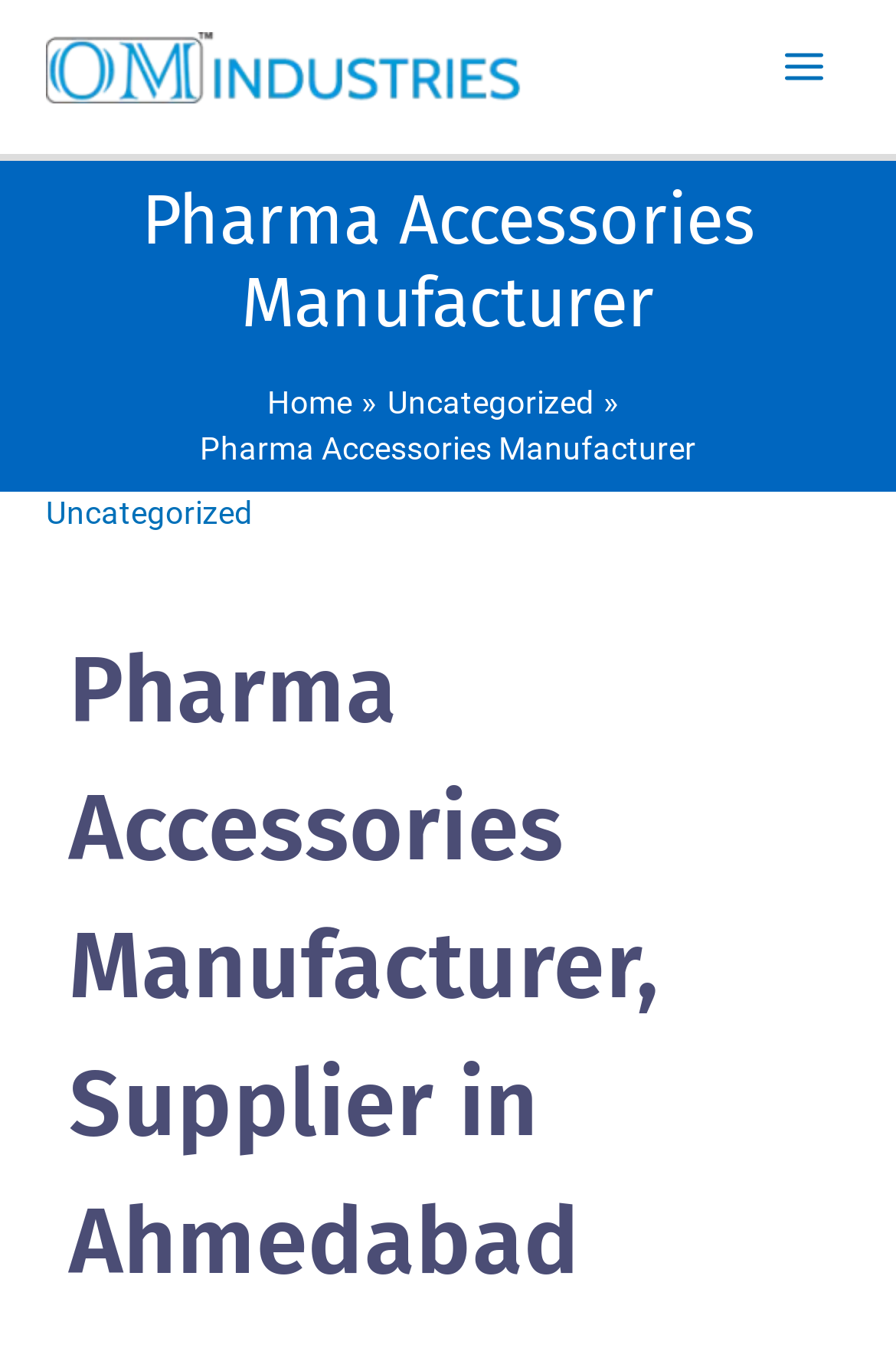Produce an elaborate caption capturing the essence of the webpage.

The webpage is about SS Equipments, a manufacturer and supplier of pharma accessories in India. At the top-left corner, there is a logo image with a link to "Om industries -ss equipments manufacturer". Below the logo, there is a main heading "Pharma Accessories Manufacturer" in a prominent font size. 

To the right of the logo, there is a main menu button that can be expanded. Next to the main menu button, there is a small icon image. 

Above the main content area, there is a horizontal navigation bar with breadcrumbs, containing links to "Home" and "Uncategorized", as well as a static text "Pharma Accessories Manufacturer". 

The main content area is dominated by a large heading "Pharma Accessories Manufacturer, Supplier in Ahmedabad" that spans almost the entire width of the page. 

At the very top of the page, there is a wide banner image that stretches across the entire width of the page.